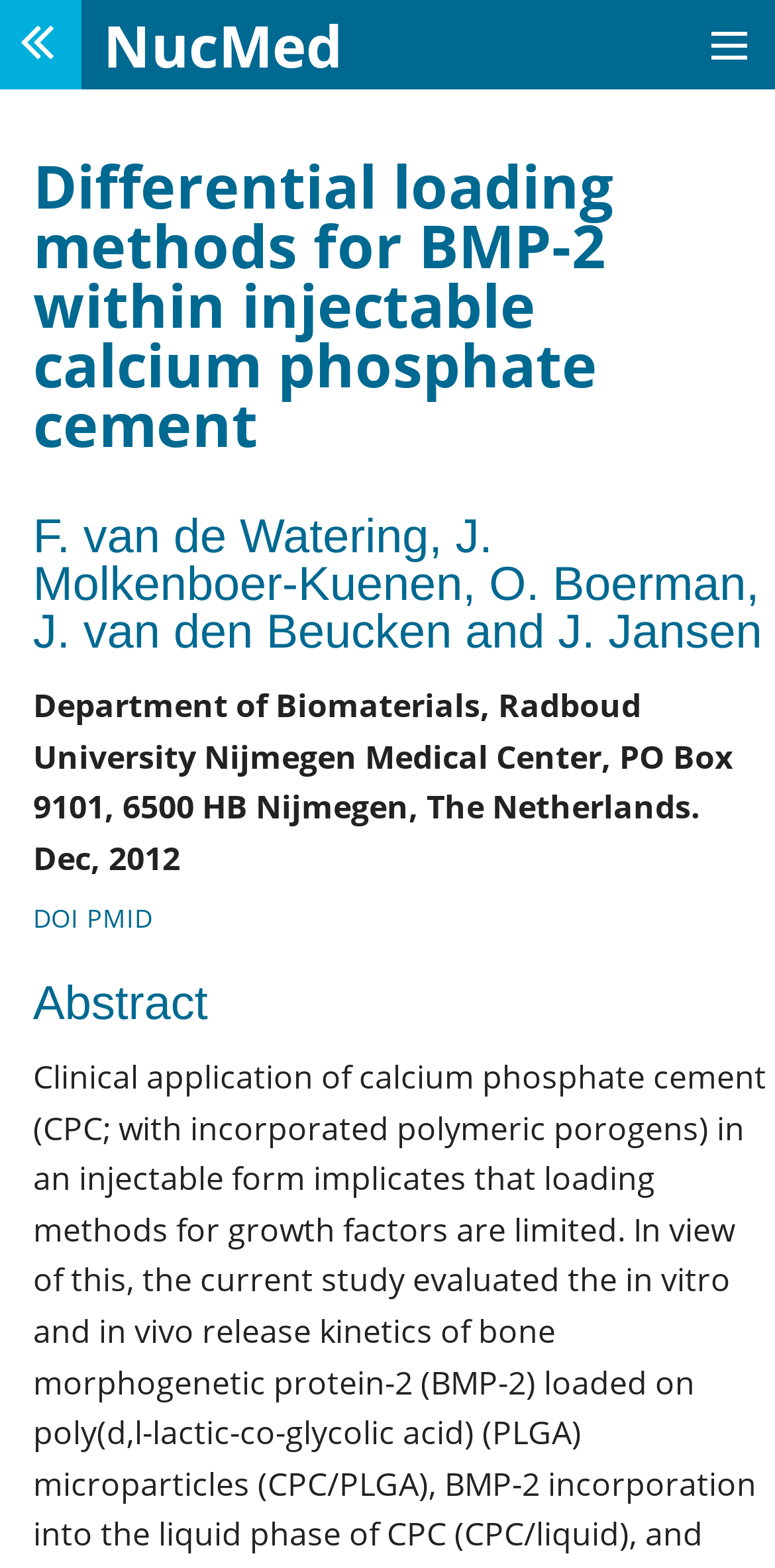What is the department of the authors?
Look at the image and respond with a one-word or short-phrase answer.

Department of Biomaterials, Radboud University Nijmegen Medical Center